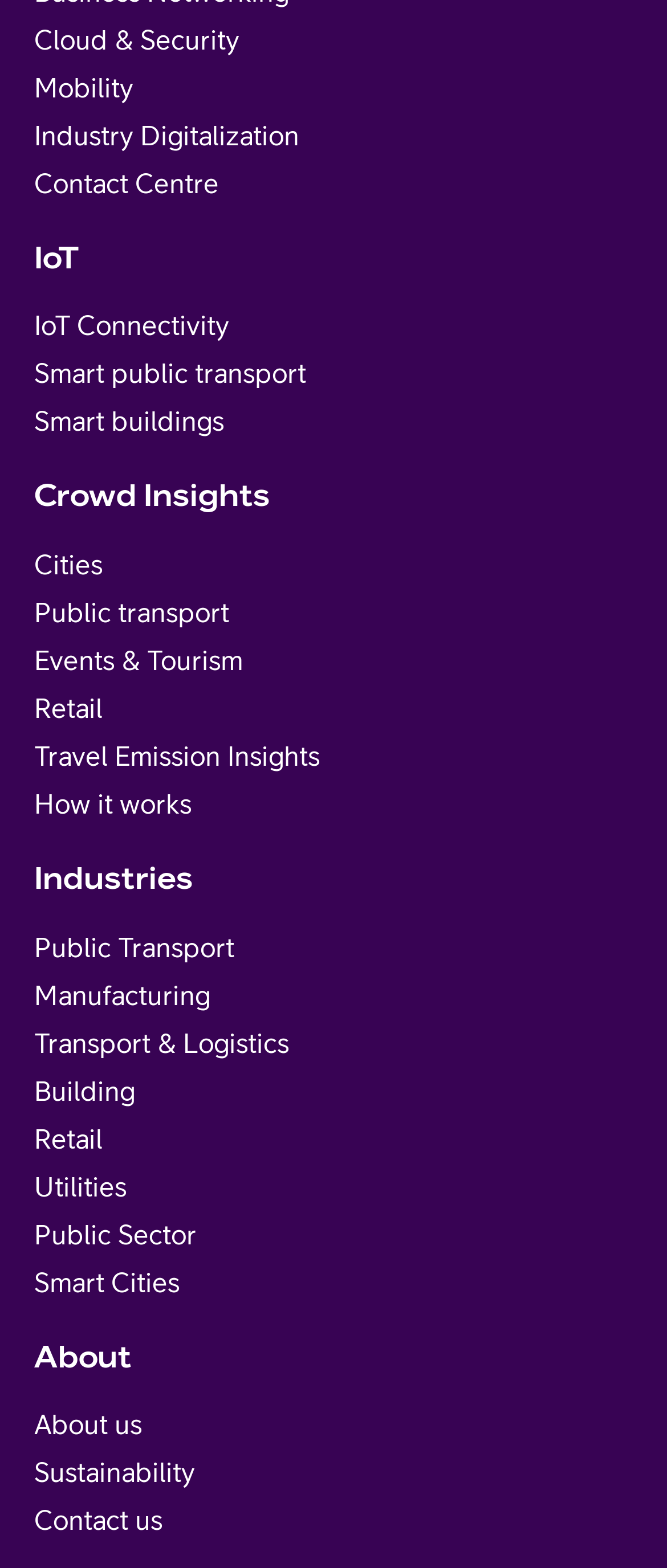Based on the element description, predict the bounding box coordinates (top-left x, top-left y, bottom-right x, bottom-right y) for the UI element in the screenshot: aria-label="Navigation Menu"

None